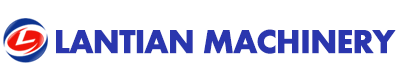Using the elements shown in the image, answer the question comprehensively: What is the focus of Lantian Machinery?

The caption states that Lantian Machinery specializes in products such as coal and charcoal briquette machines, catering to industries that require efficient fuel production solutions, indicating that the company's focus is on the manufacture of machinery.